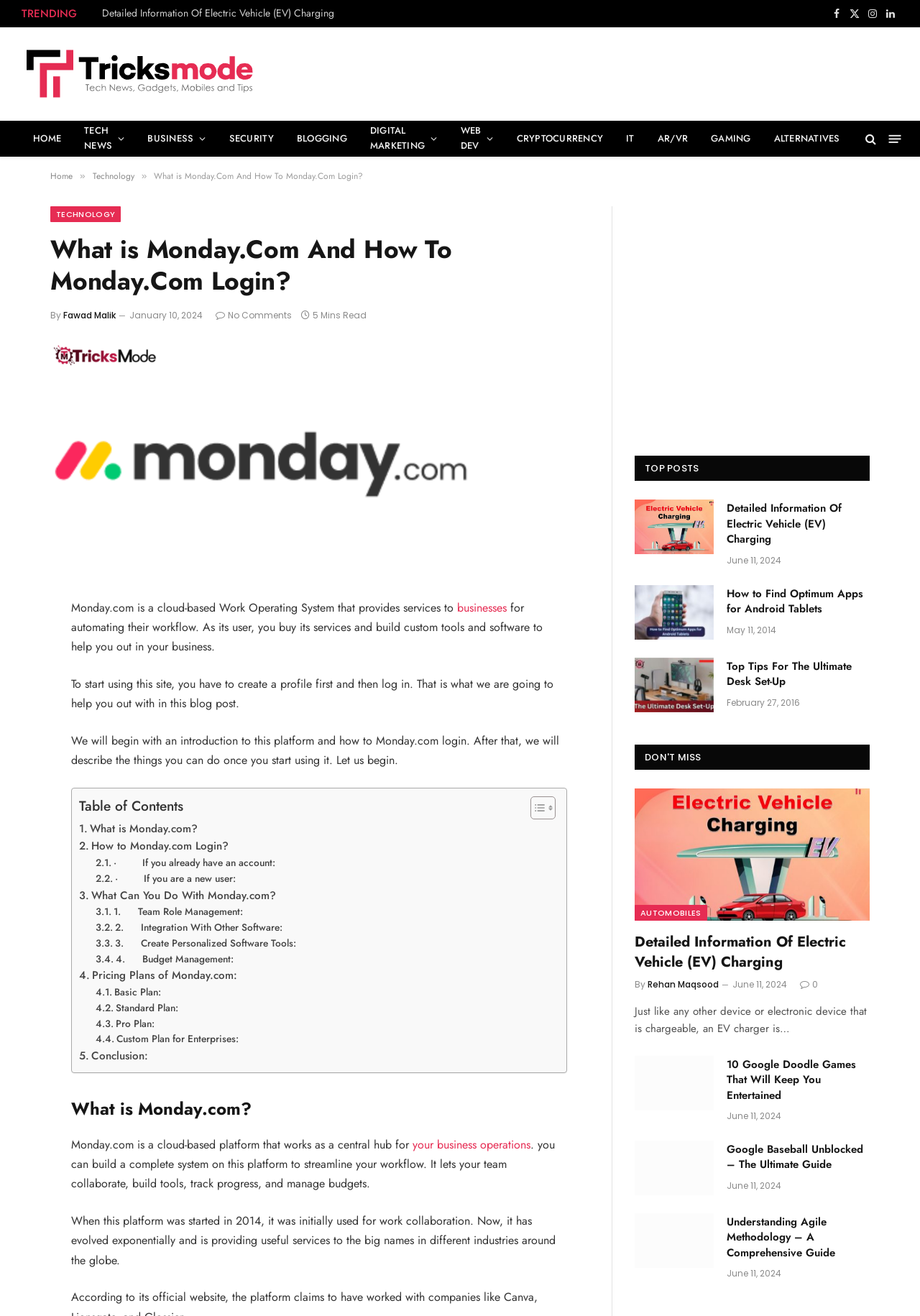Locate the bounding box of the UI element with the following description: "Blogging".

[0.31, 0.097, 0.39, 0.114]